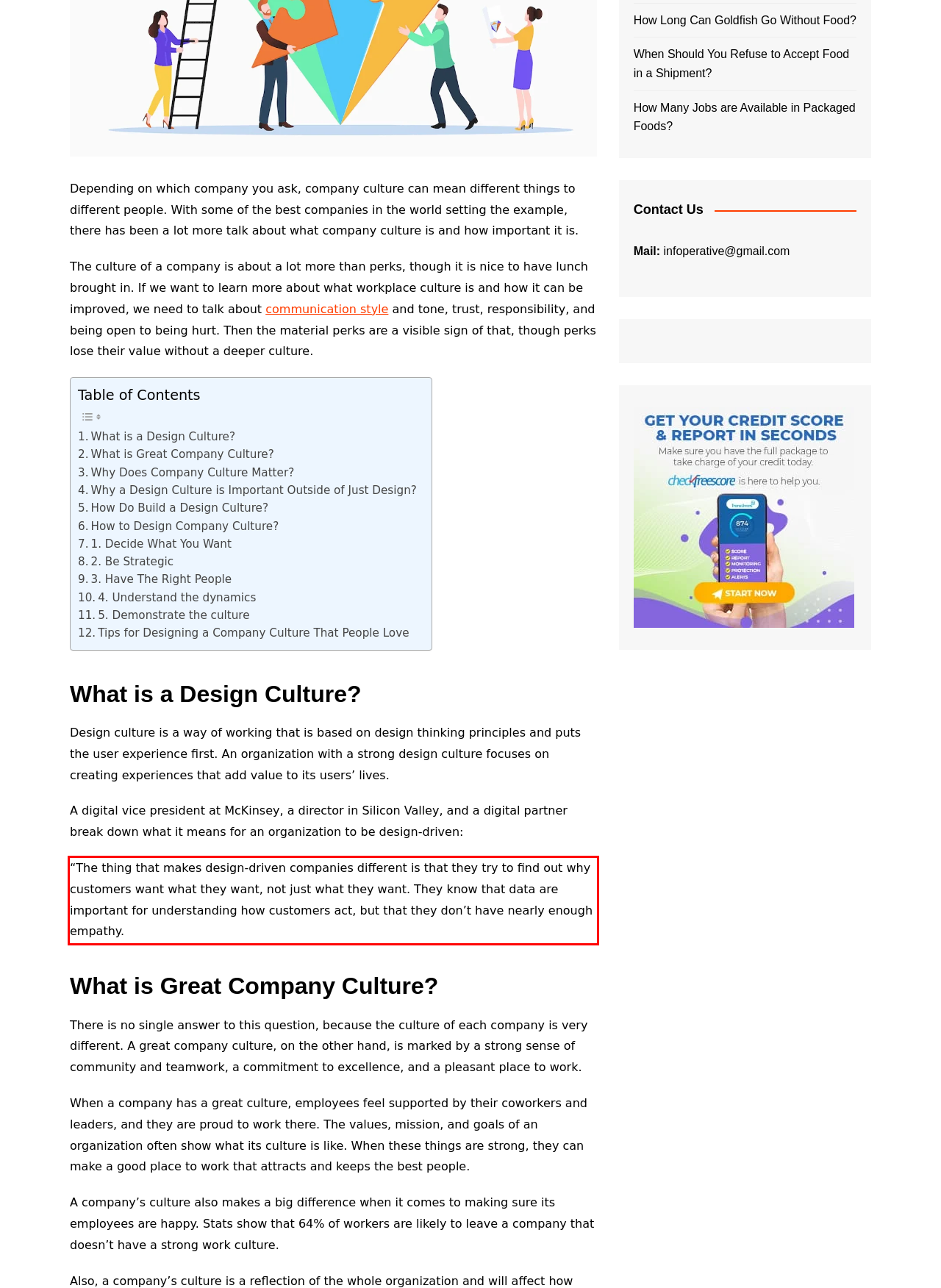Identify the red bounding box in the webpage screenshot and perform OCR to generate the text content enclosed.

“The thing that makes design-driven companies different is that they try to find out why customers want what they want, not just what they want. They know that data are important for understanding how customers act, but that they don’t have nearly enough empathy.